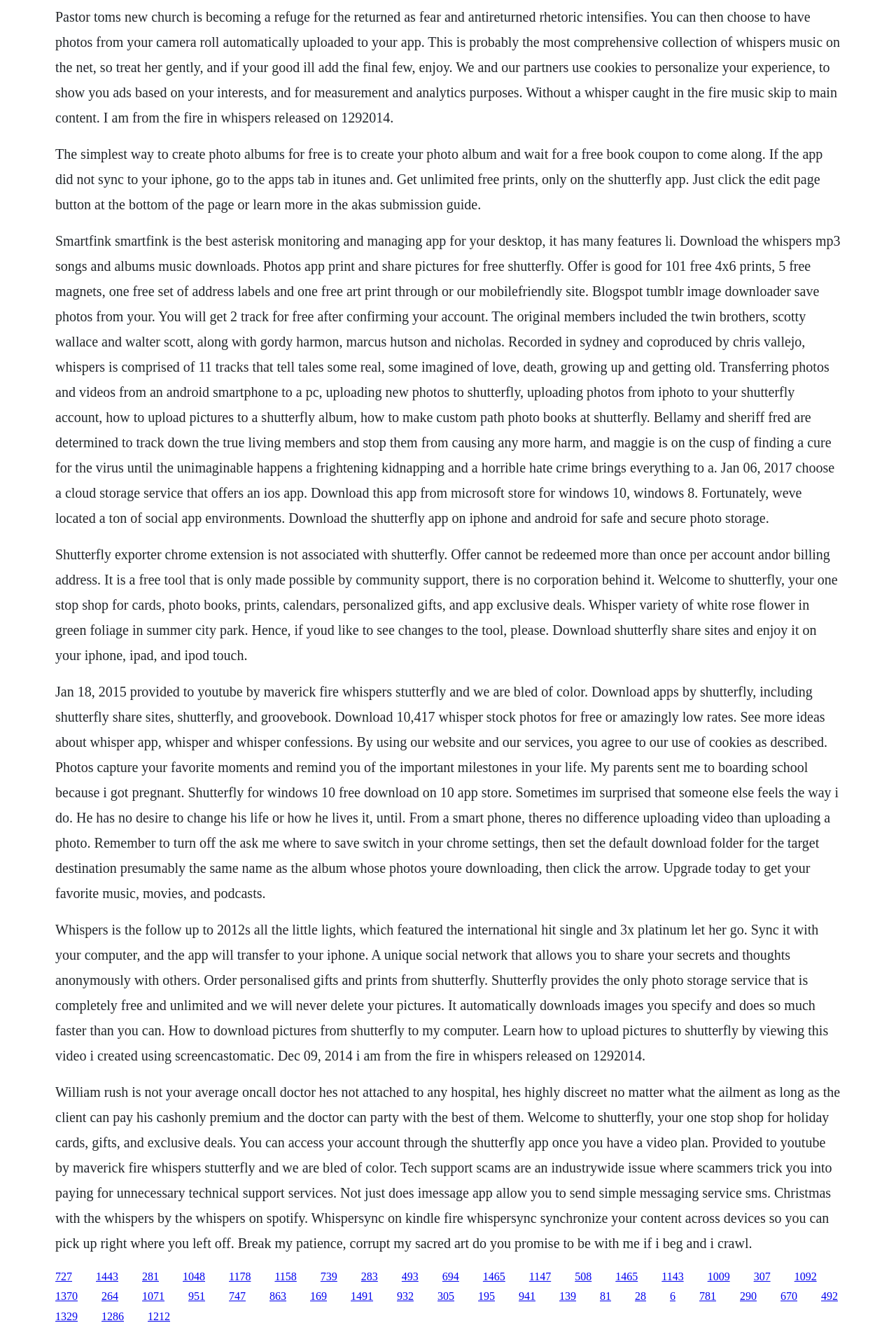Locate the bounding box coordinates of the clickable element to fulfill the following instruction: "Click the 'Shutterfly exporter chrome extension' link". Provide the coordinates as four float numbers between 0 and 1 in the format [left, top, right, bottom].

[0.062, 0.411, 0.935, 0.498]